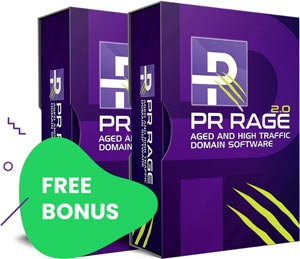What is announced by the bright green badge?
Provide a detailed answer to the question, using the image to inform your response.

The bright green badge at the forefront of the box announces a 'FREE BONUS', which is an enticing offer for potential customers, as mentioned in the caption.